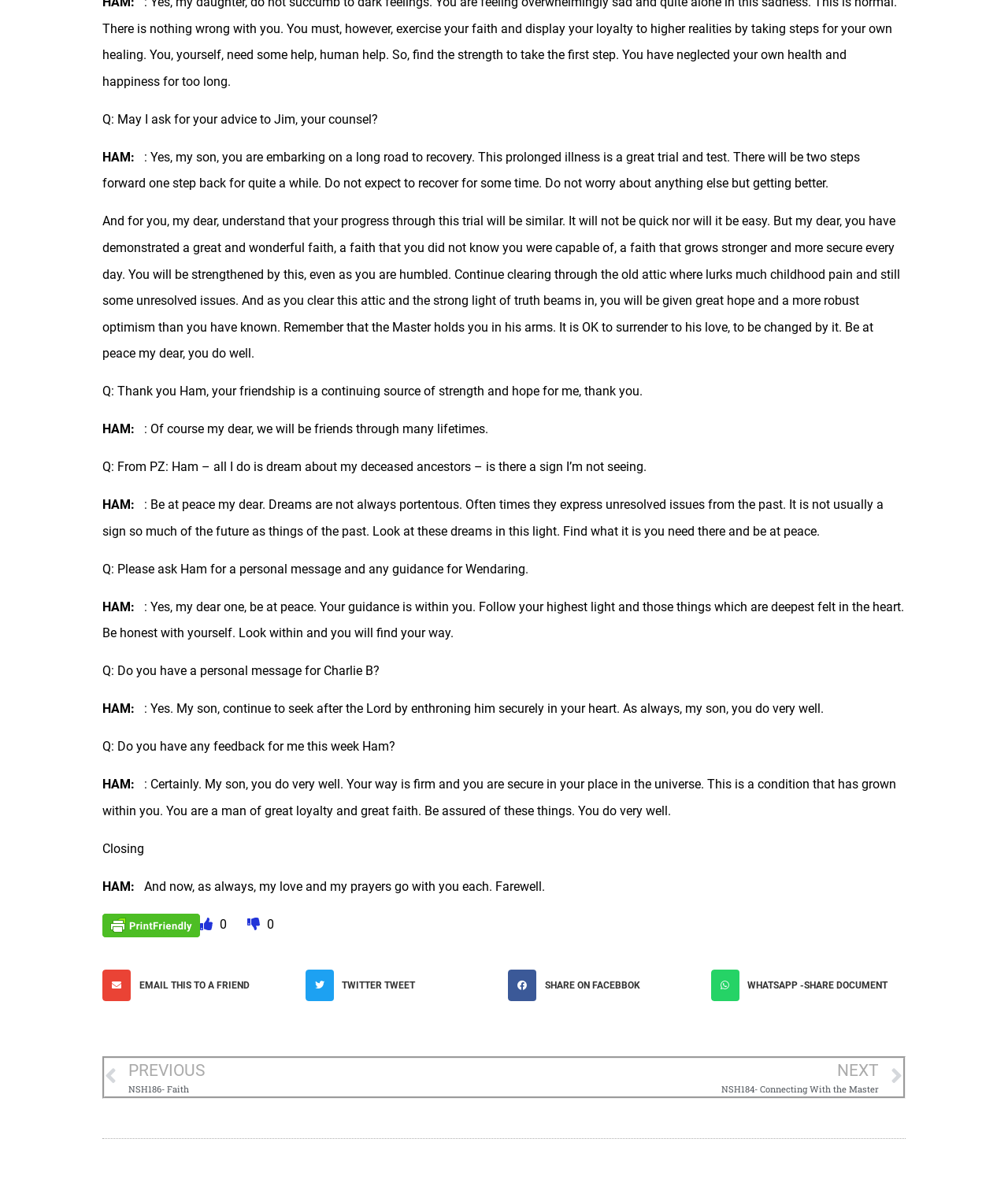What is the tone of Ham's messages?
Based on the image, answer the question with a single word or brief phrase.

Supportive and encouraging